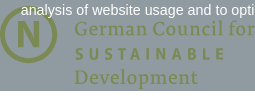What is the aesthetic of the logo?
Respond to the question with a single word or phrase according to the image.

Modern and environmentally conscious